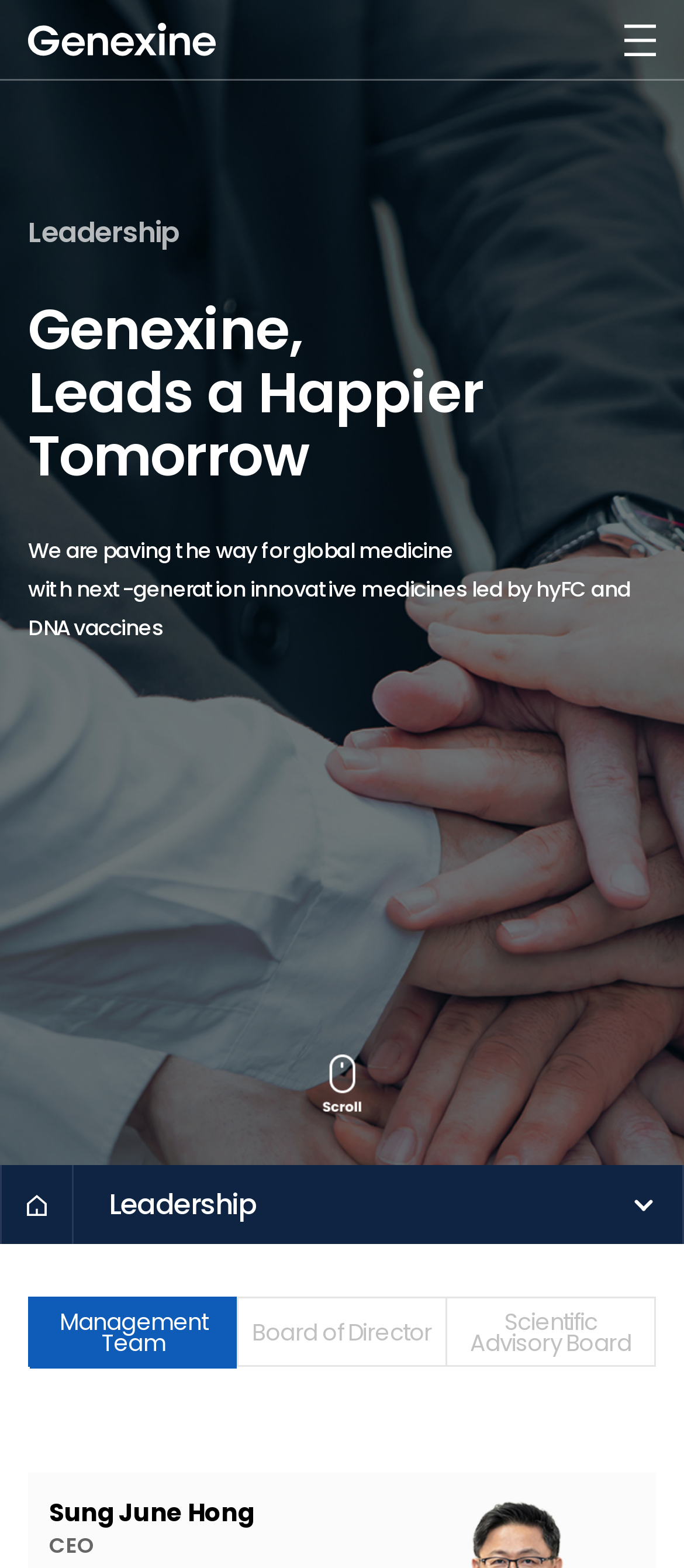Kindly provide the bounding box coordinates of the section you need to click on to fulfill the given instruction: "scroll to the top".

[0.882, 0.687, 0.959, 0.721]